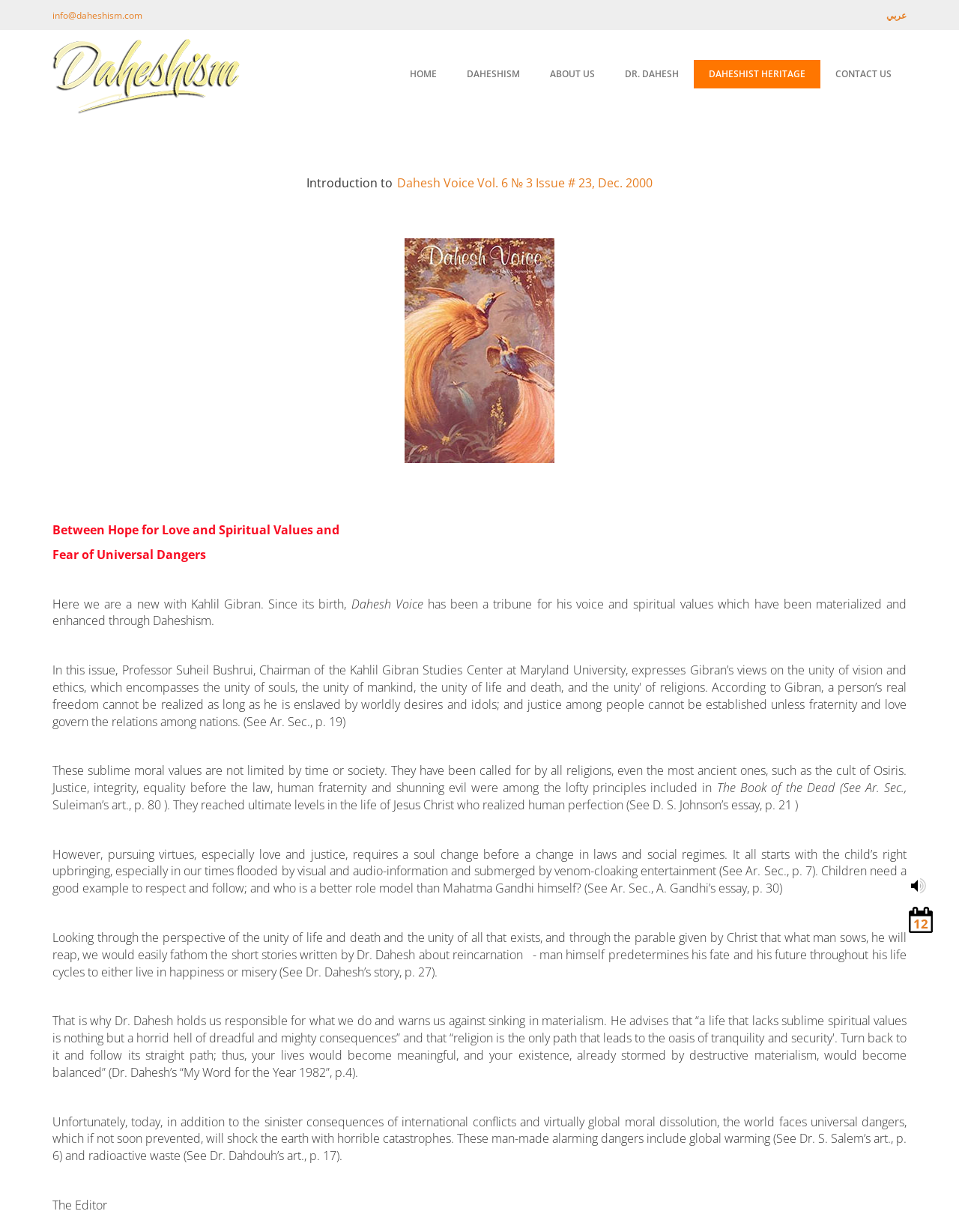Identify the bounding box coordinates of the region that needs to be clicked to carry out this instruction: "Click the 'CONTACT US' link". Provide these coordinates as four float numbers ranging from 0 to 1, i.e., [left, top, right, bottom].

[0.855, 0.049, 0.945, 0.072]